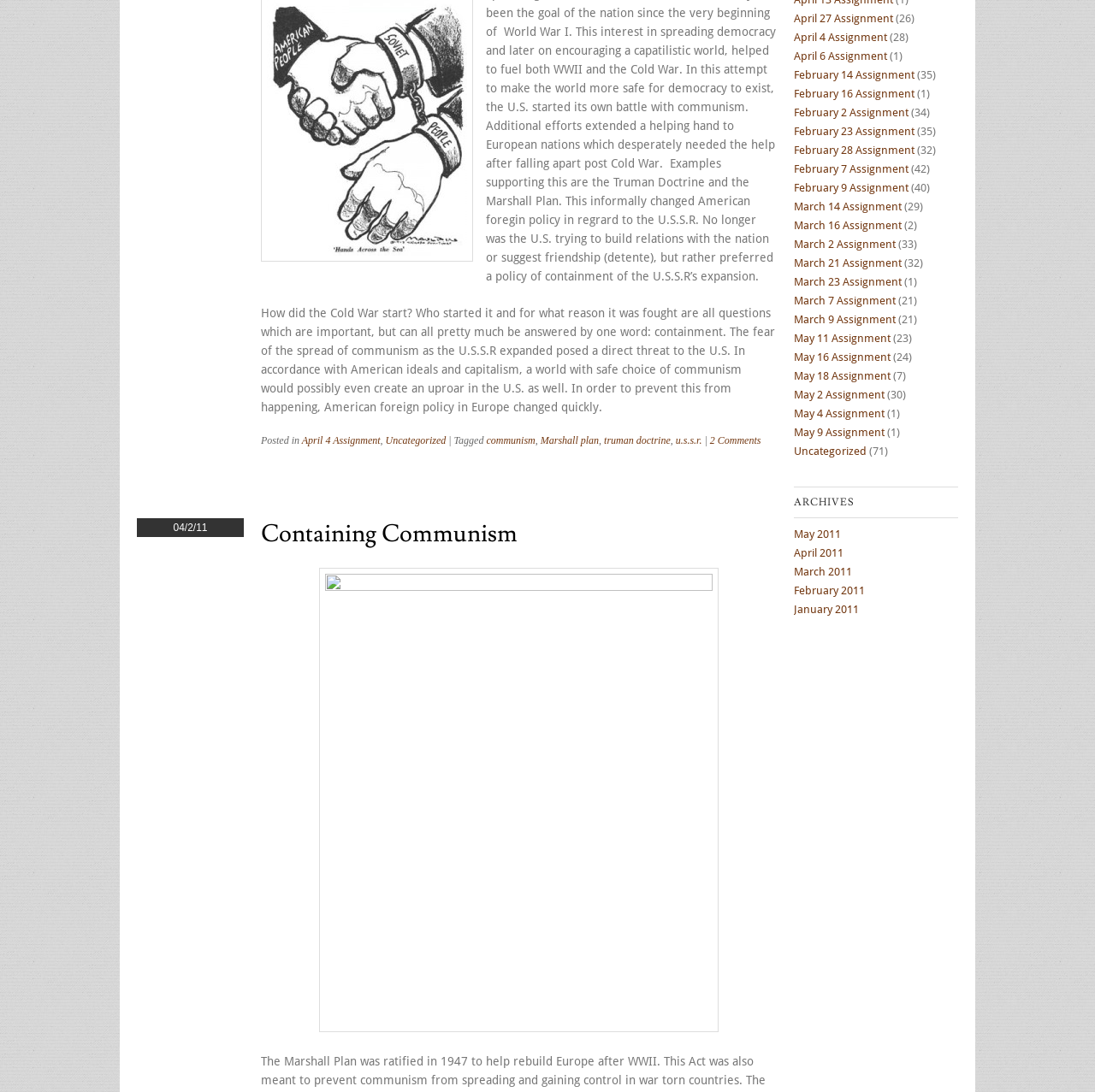Identify the bounding box for the described UI element. Provide the coordinates in (top-left x, top-left y, bottom-right x, bottom-right y) format with values ranging from 0 to 1: WW: Upper Torso and Core

None